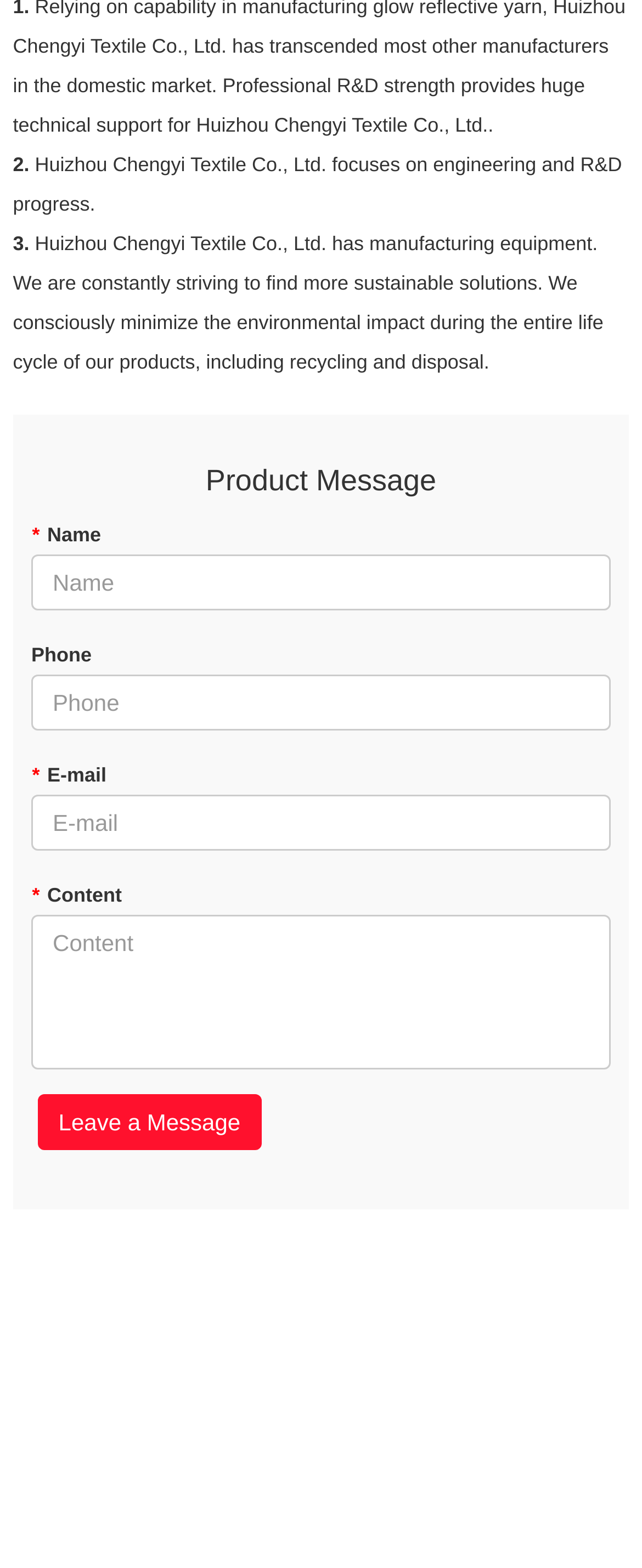Refer to the image and answer the question with as much detail as possible: What is the company's approach to sustainability?

The text 'We consciously minimize the environmental impact during the entire life cycle of our products, including recycling and disposal.' indicates that the company's approach to sustainability is to minimize its environmental impact.